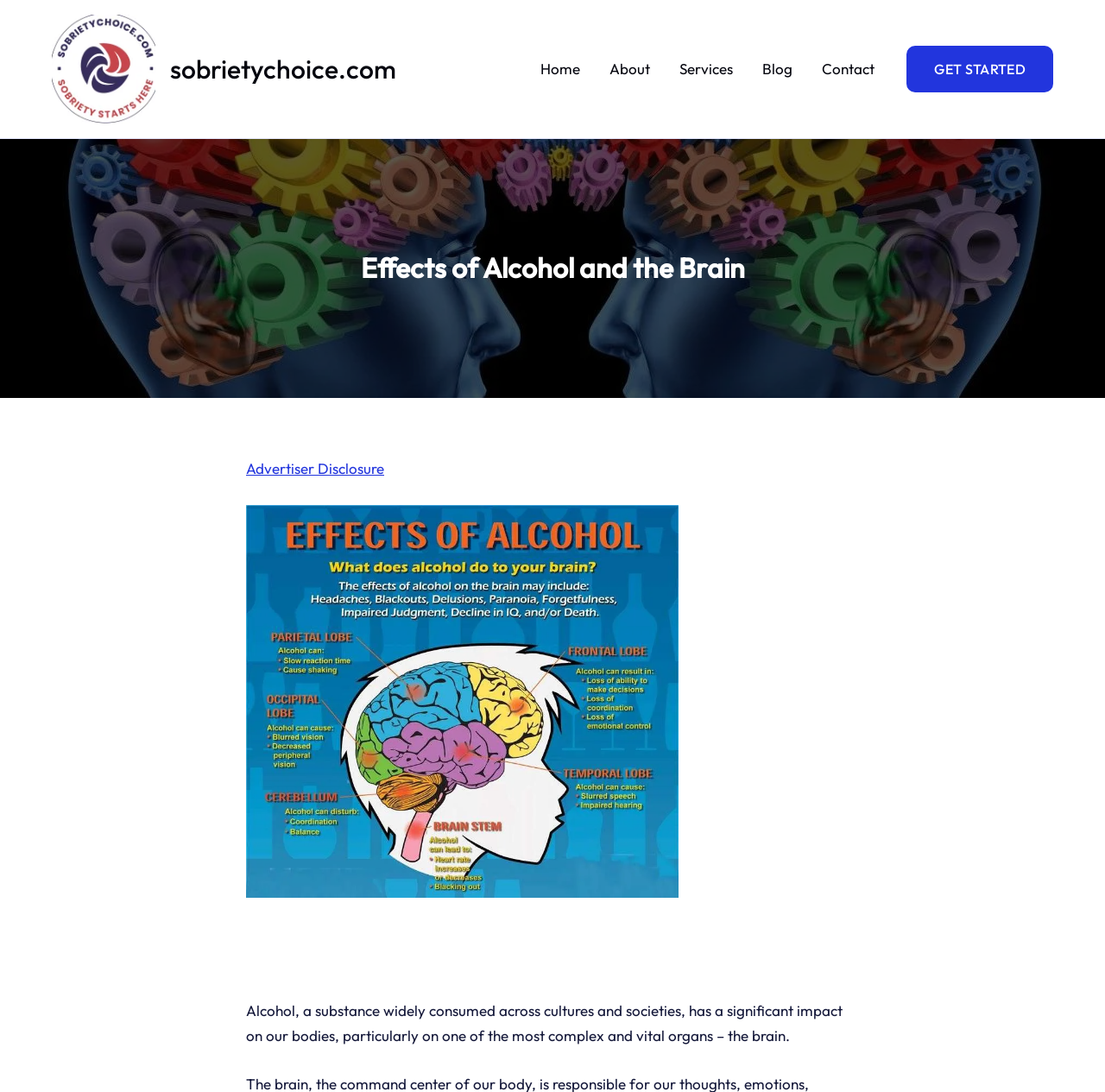Determine the bounding box for the described UI element: "Get Started".

[0.821, 0.042, 0.953, 0.084]